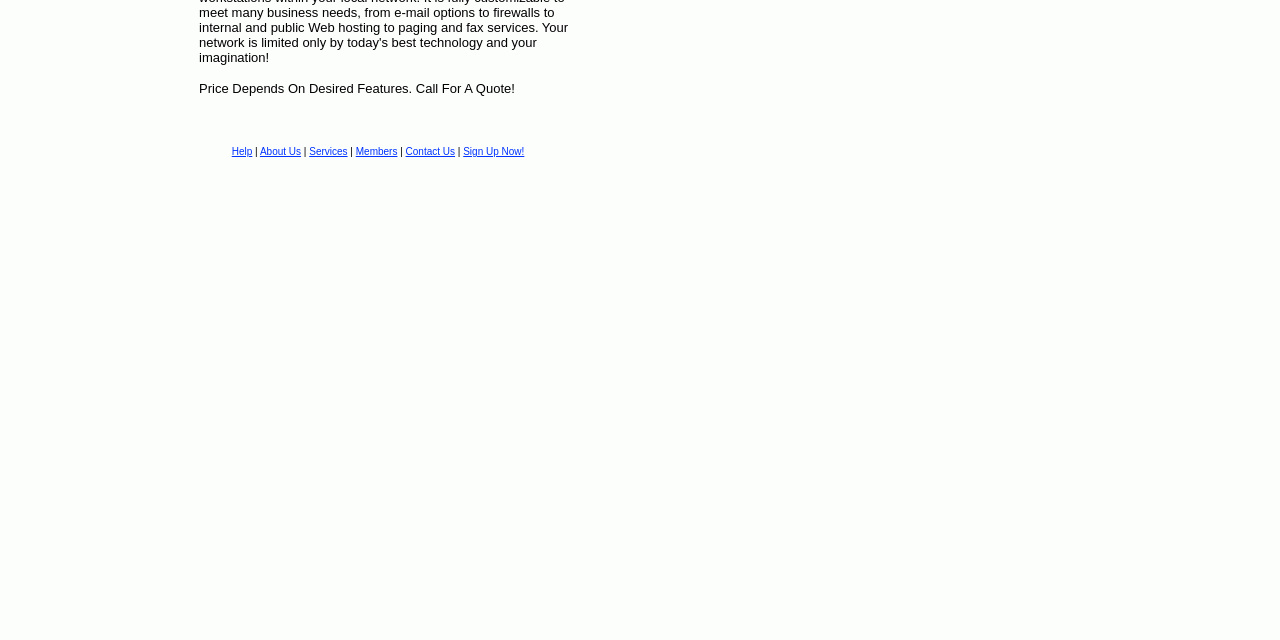Based on the element description: "Sign Up Now!", identify the bounding box coordinates for this UI element. The coordinates must be four float numbers between 0 and 1, listed as [left, top, right, bottom].

[0.362, 0.228, 0.41, 0.245]